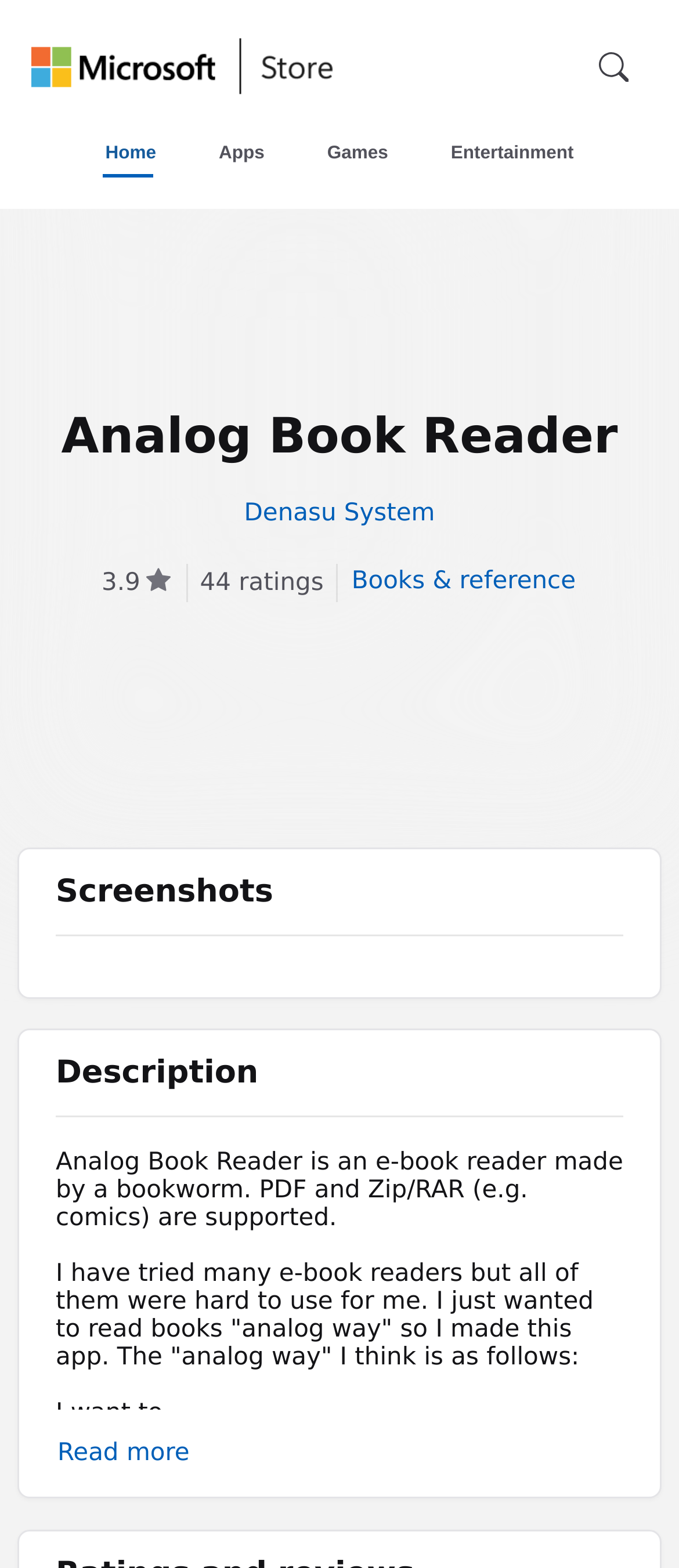From the image, can you give a detailed response to the question below:
What is the rating of Analog Book Reader?

I found the rating by looking at the static text '3.9' next to the slider with the label 'Rating'.